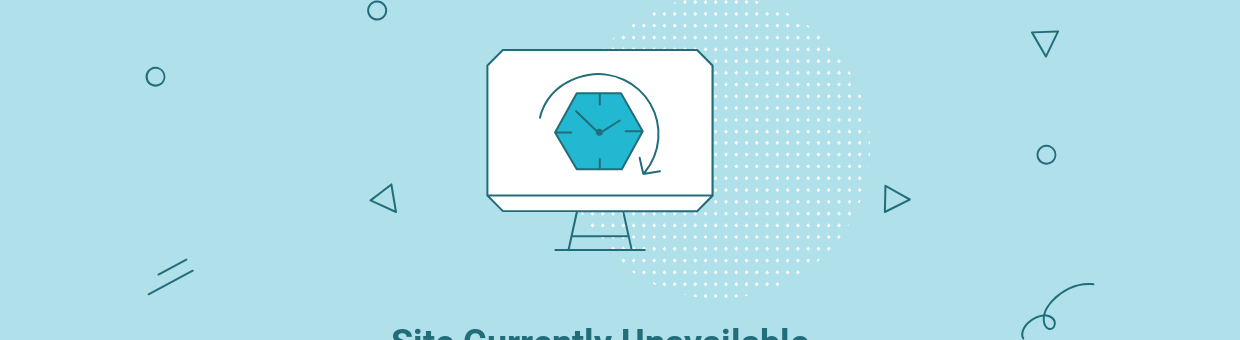Based on the image, please elaborate on the answer to the following question:
What is the status of the website depicted in the image?

The caption states that the text 'Site Currently Unavailable' is prominently displayed in a bold, dark font below the monitor, indicating that the website is temporarily inaccessible.